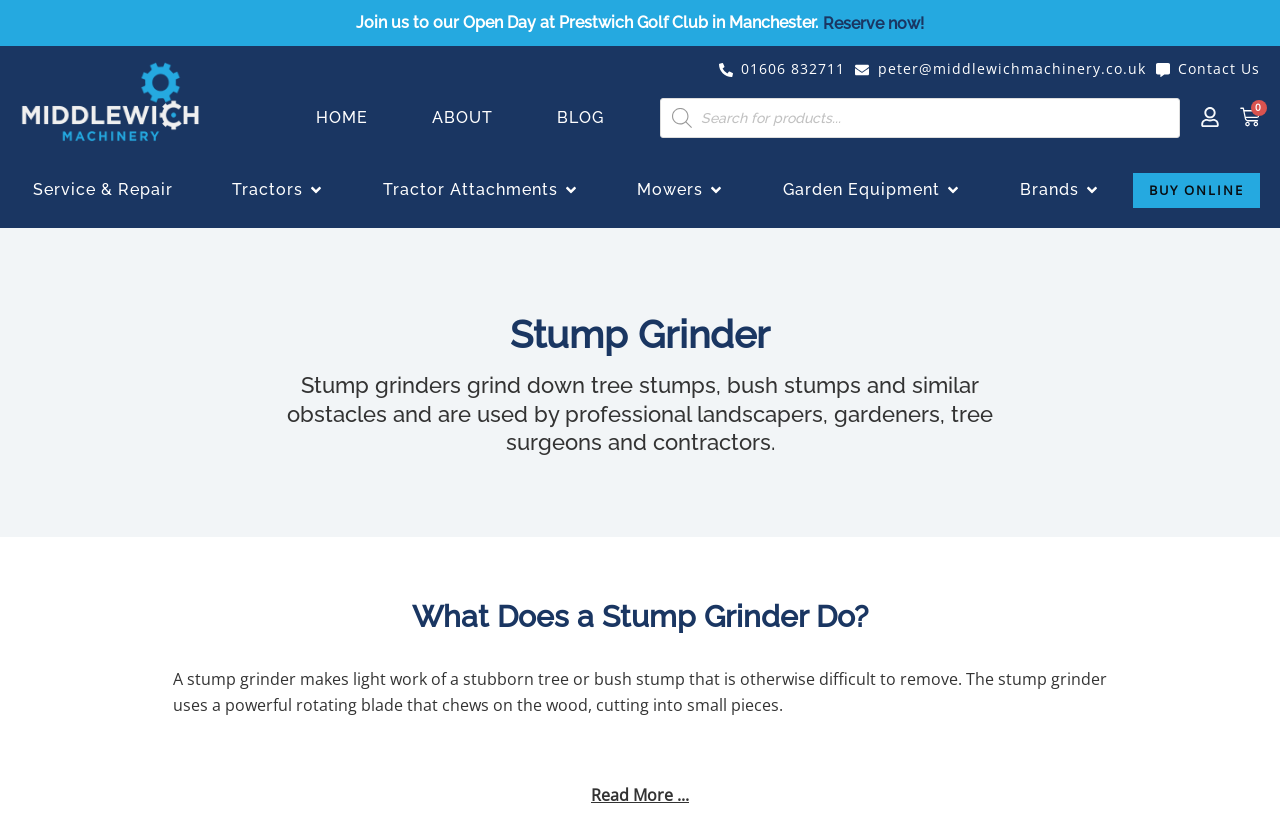What is the name of the event mentioned on the webpage?
Answer with a single word or phrase by referring to the visual content.

Open Day